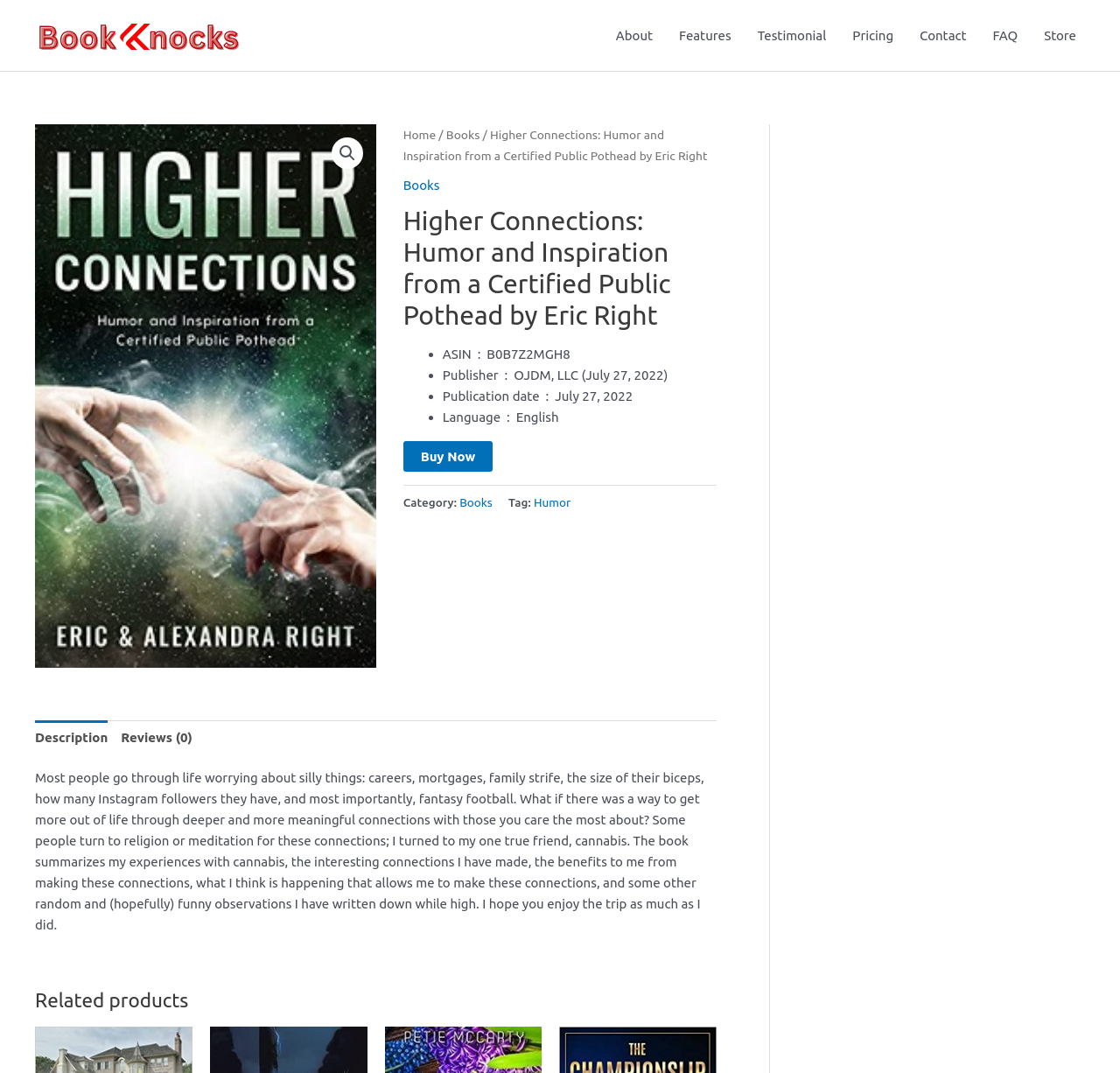Please determine the bounding box coordinates of the clickable area required to carry out the following instruction: "Search for something using the magnifying glass icon". The coordinates must be four float numbers between 0 and 1, represented as [left, top, right, bottom].

[0.296, 0.128, 0.324, 0.157]